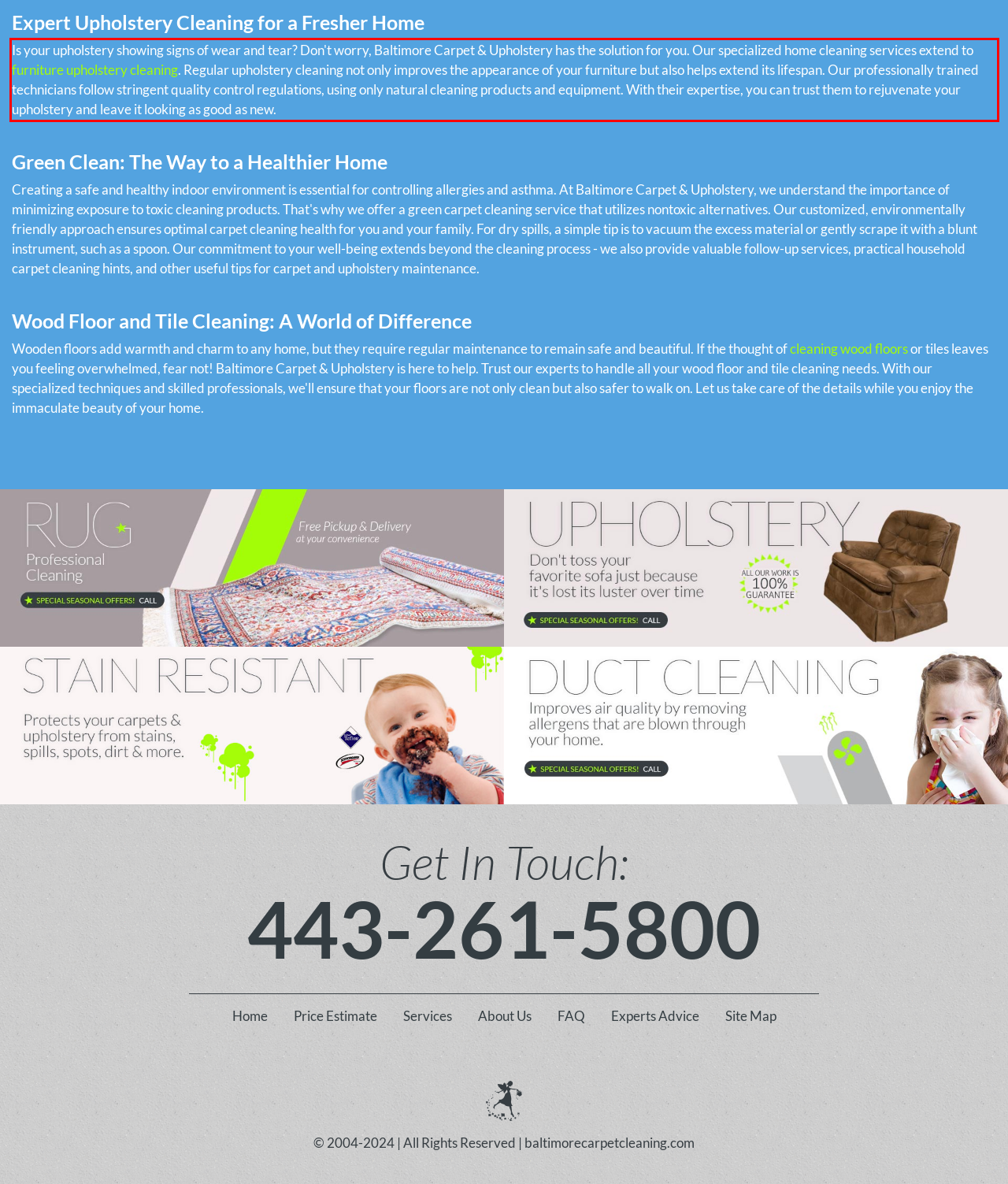You have a screenshot of a webpage where a UI element is enclosed in a red rectangle. Perform OCR to capture the text inside this red rectangle.

Is your upholstery showing signs of wear and tear? Don't worry, Baltimore Carpet & Upholstery has the solution for you. Our specialized home cleaning services extend to furniture upholstery cleaning. Regular upholstery cleaning not only improves the appearance of your furniture but also helps extend its lifespan. Our professionally trained technicians follow stringent quality control regulations, using only natural cleaning products and equipment. With their expertise, you can trust them to rejuvenate your upholstery and leave it looking as good as new.